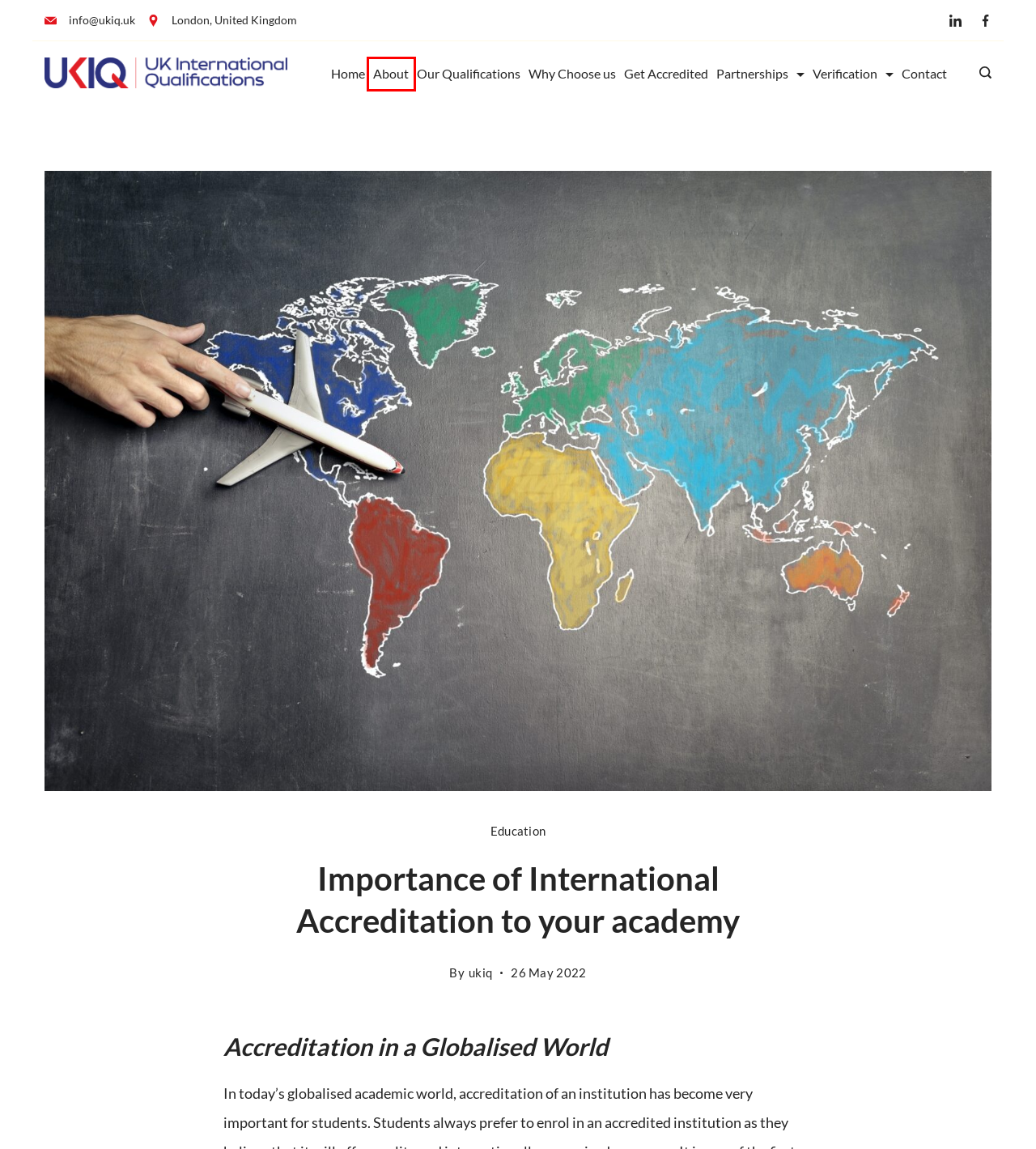Consider the screenshot of a webpage with a red bounding box around an element. Select the webpage description that best corresponds to the new page after clicking the element inside the red bounding box. Here are the candidates:
A. Why Choose us – UK International Qualifications
B. Contact – UK International Qualifications
C. Partnerships – UK International Qualifications
D. ukiq – UK International Qualifications
E. Education – UK International Qualifications
F. About Us – UK International Qualifications
G. UK International Qualifications – UKIQ
H. Get Accredited – UK International Qualifications

F